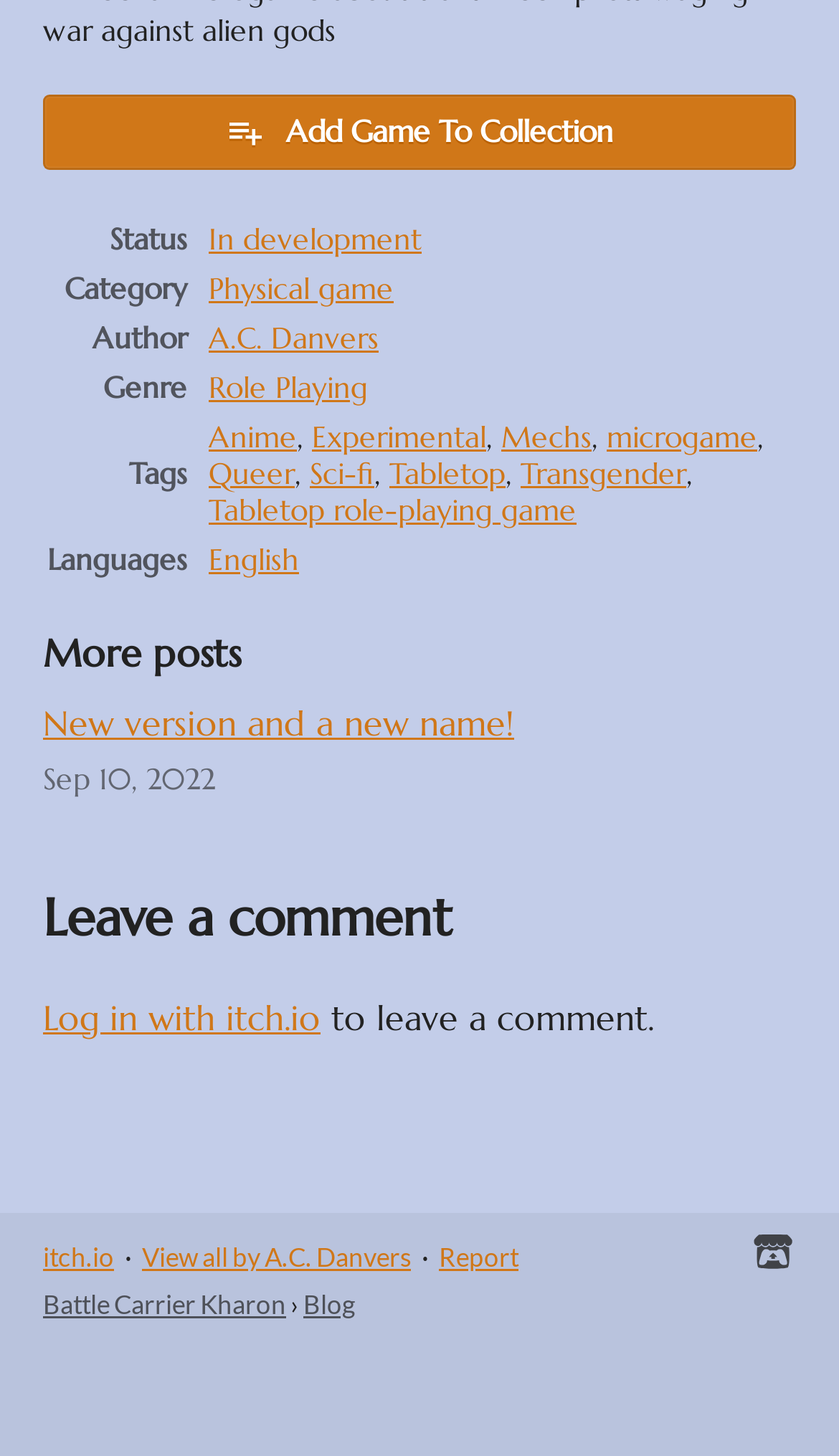Bounding box coordinates are specified in the format (top-left x, top-left y, bottom-right x, bottom-right y). All values are floating point numbers bounded between 0 and 1. Please provide the bounding box coordinate of the region this sentence describes: Tabletop role-playing game

[0.249, 0.338, 0.687, 0.364]